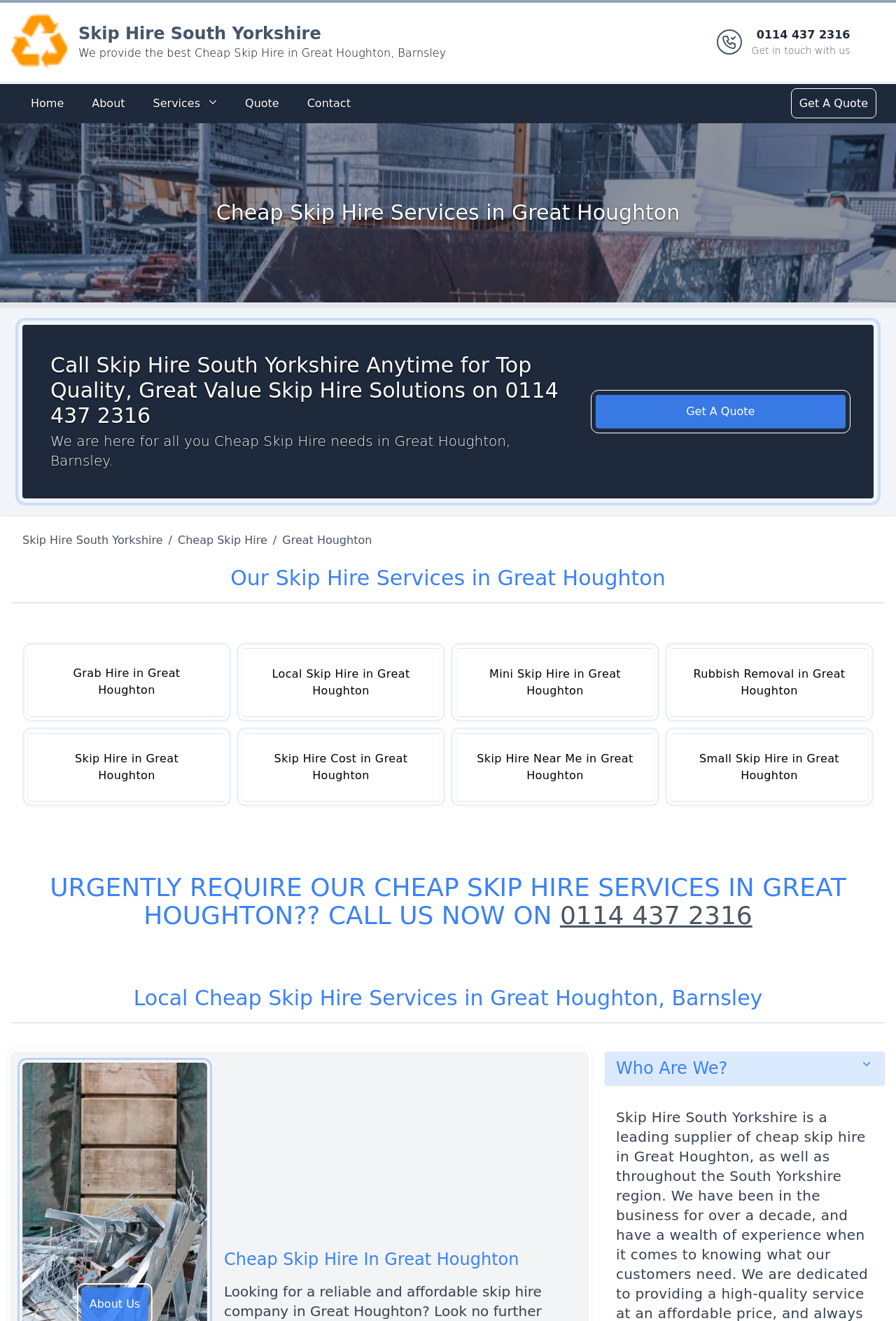Give a succinct answer to this question in a single word or phrase: 
What services does Skip Hire South Yorkshire provide in Great Houghton?

Skip hire services